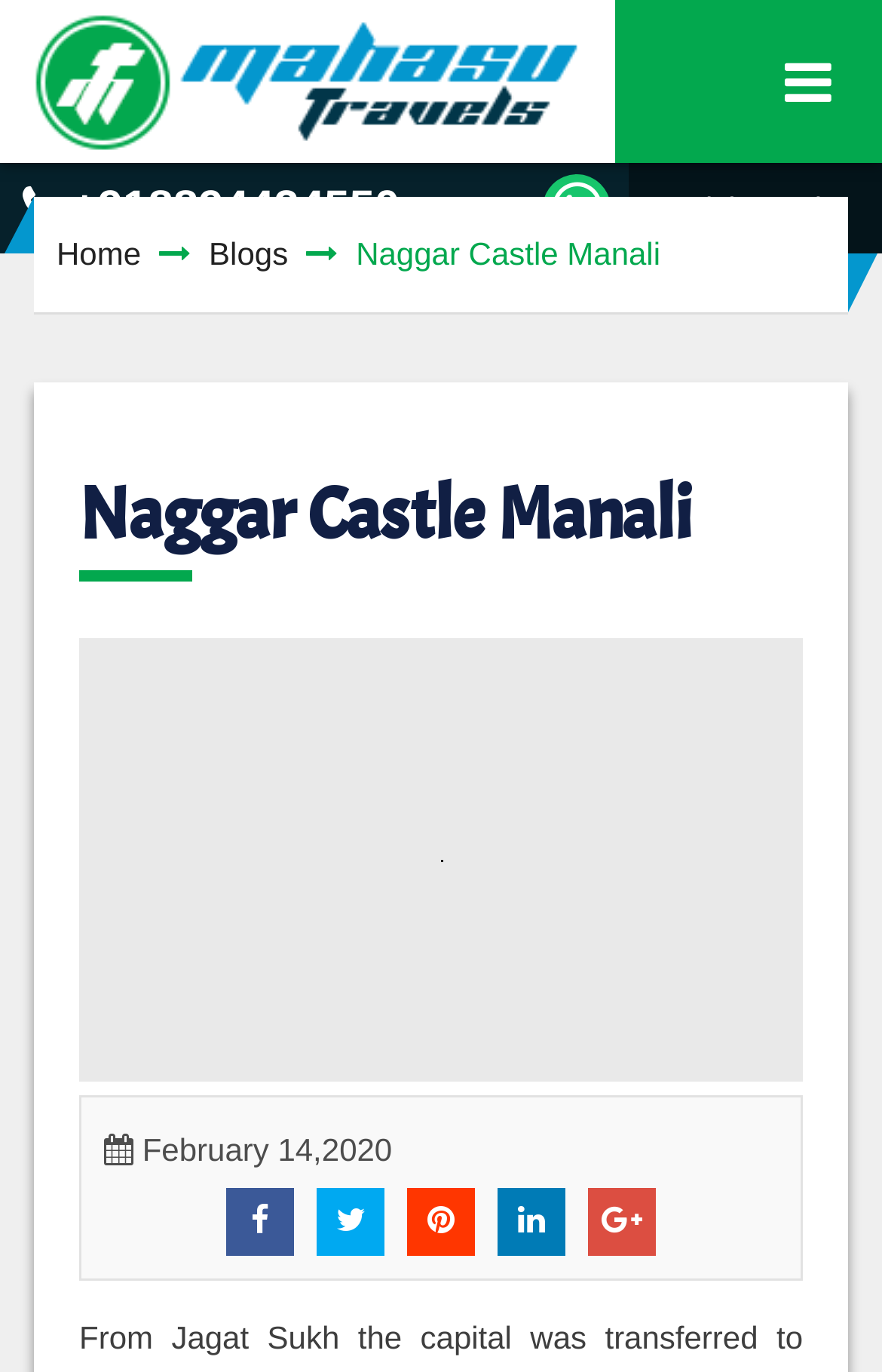Using the information shown in the image, answer the question with as much detail as possible: What is the company name associated with the logo?

I found the company name by looking at the image element with the text 'Mahasu Tour & Travels Private Limited' which is located at the top left of the webpage.